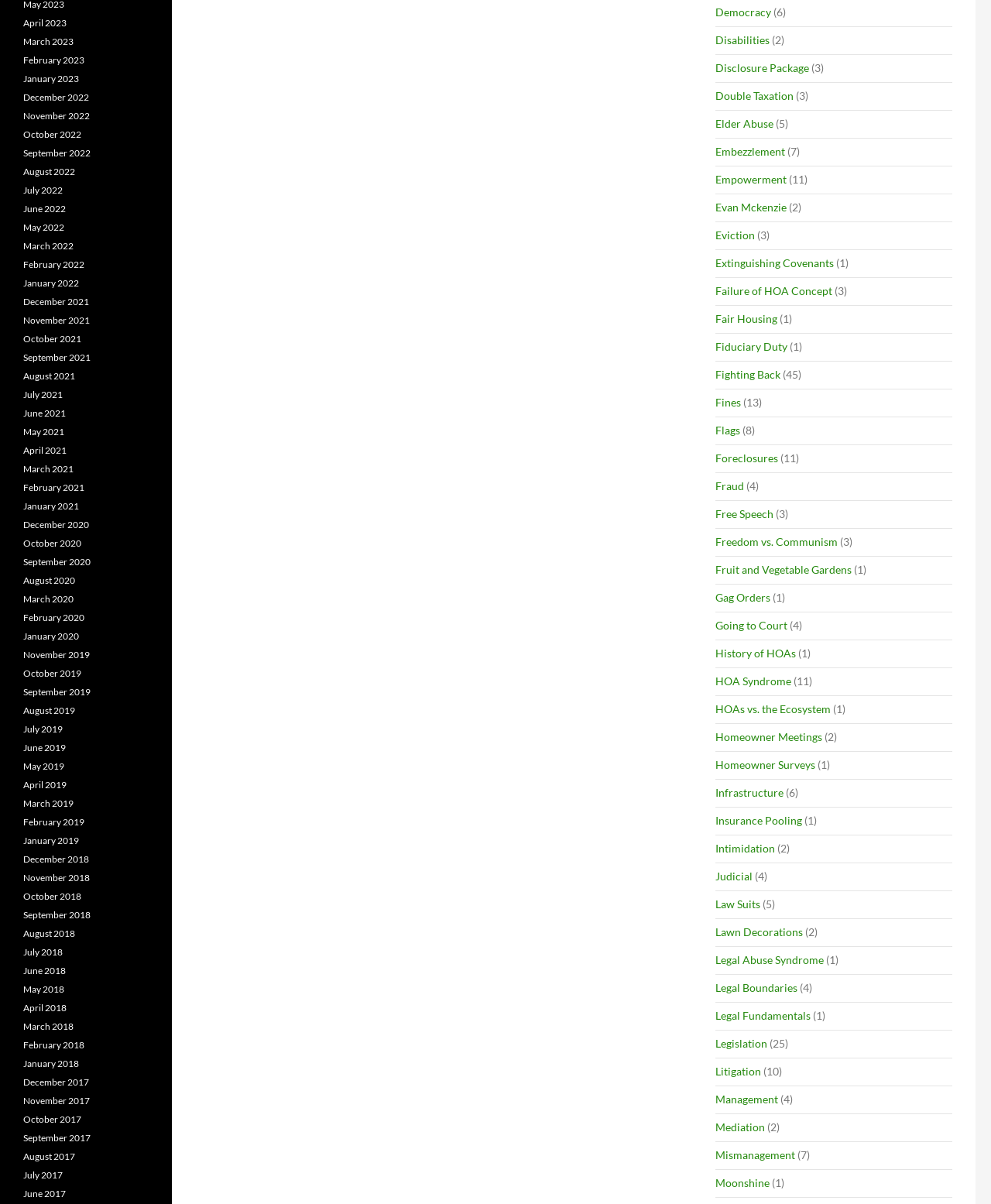Locate the UI element that matches the description Democracy in the webpage screenshot. Return the bounding box coordinates in the format (top-left x, top-left y, bottom-right x, bottom-right y), with values ranging from 0 to 1.

[0.722, 0.005, 0.778, 0.016]